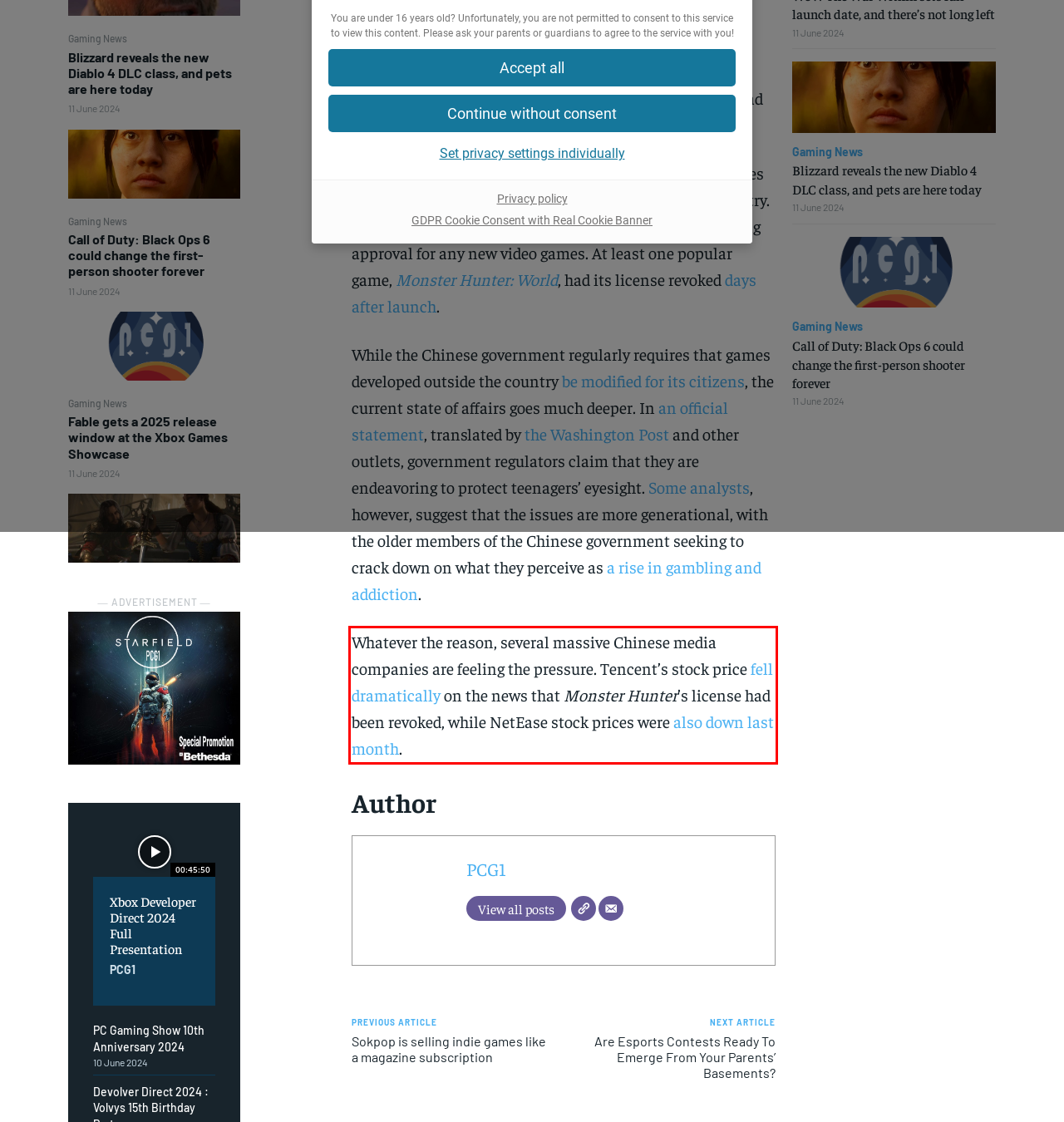Given a screenshot of a webpage containing a red rectangle bounding box, extract and provide the text content found within the red bounding box.

Whatever the reason, several massive Chinese media companies are feeling the pressure. Tencent’s stock price fell dramatically on the news that Monster Hunter’s license had been revoked, while NetEase stock prices were also down last month.